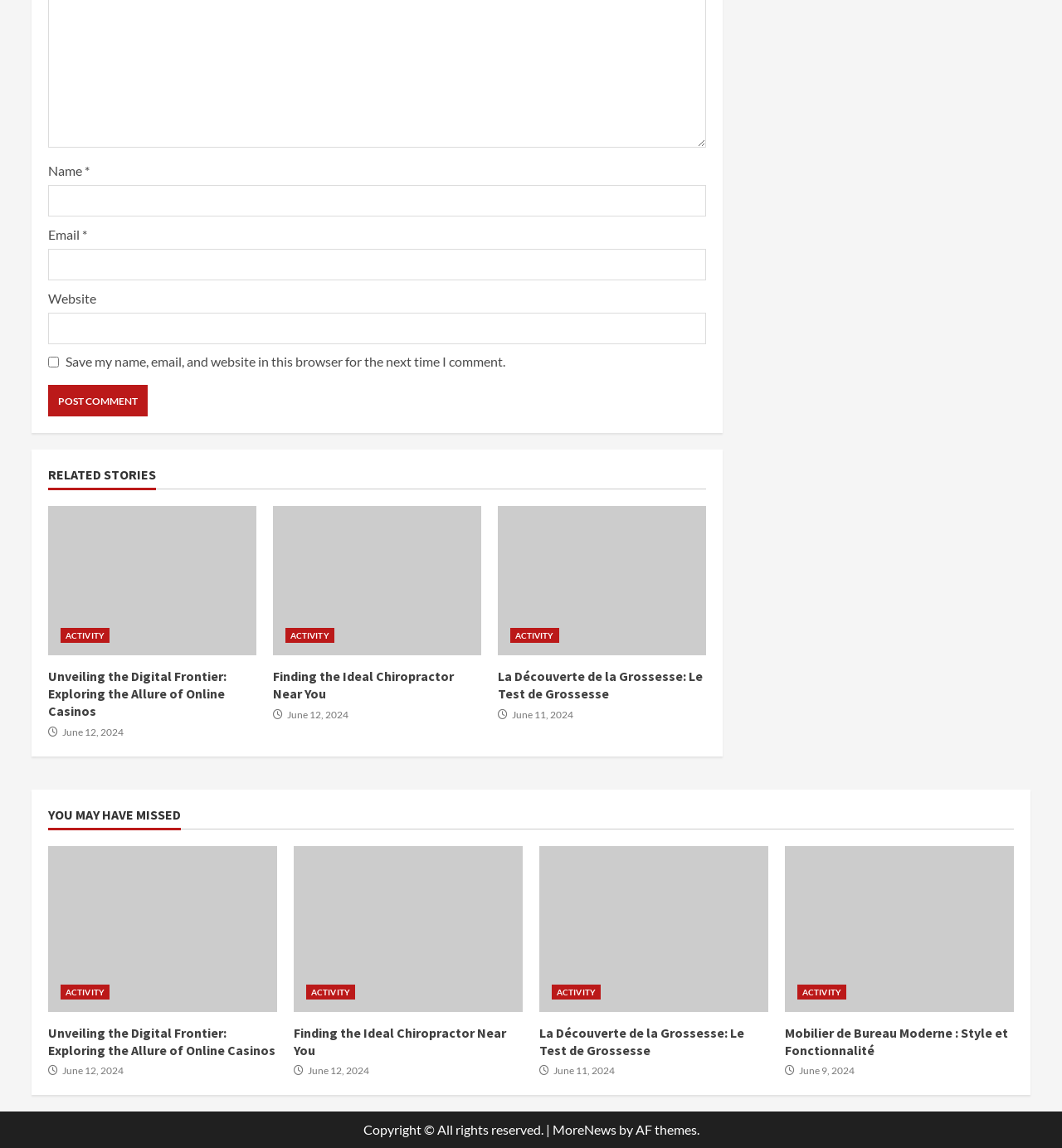Find the bounding box coordinates for the area that should be clicked to accomplish the instruction: "Enter your name".

[0.045, 0.161, 0.665, 0.189]